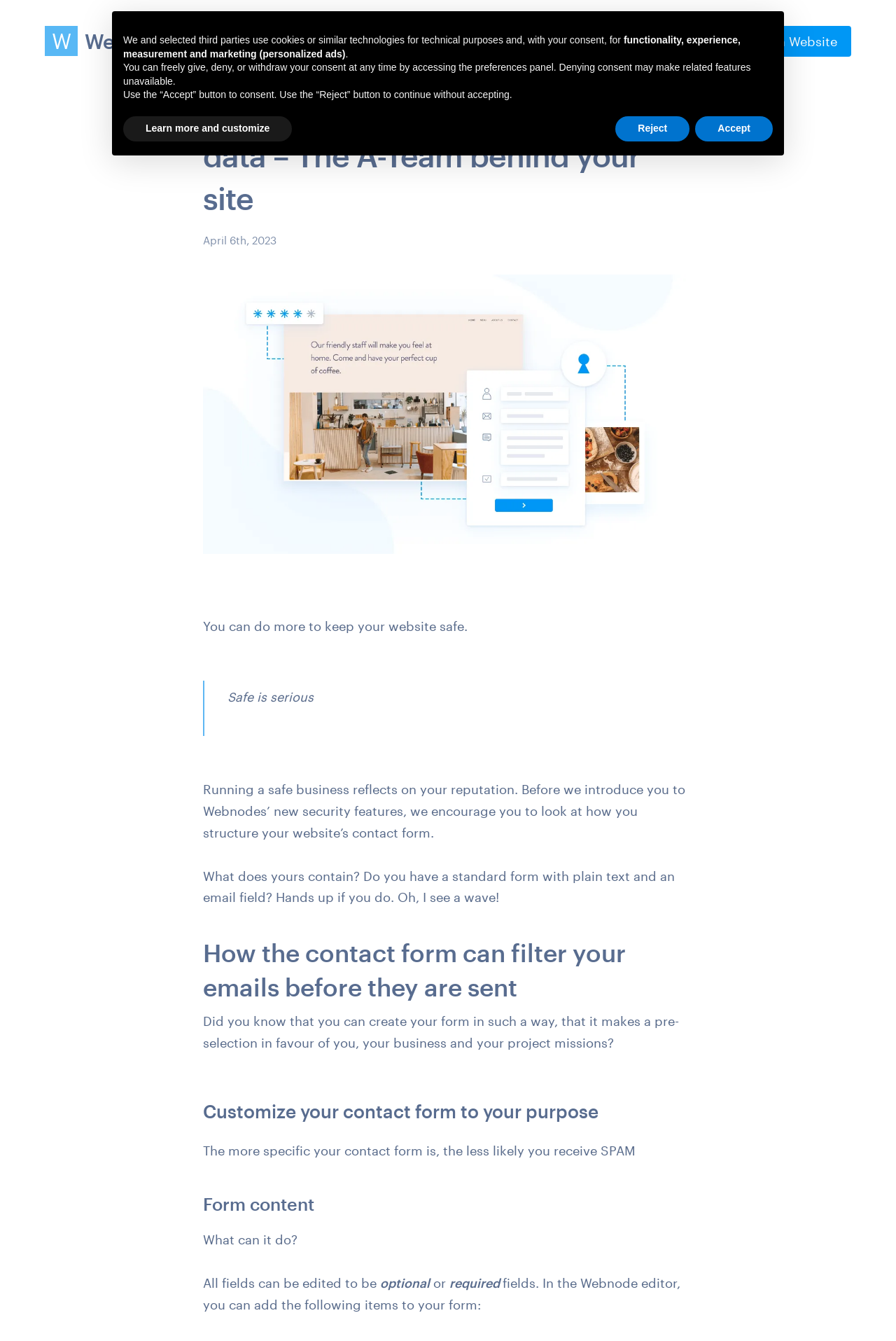Identify the coordinates of the bounding box for the element described below: "Create a Website". Return the coordinates as four float numbers between 0 and 1: [left, top, right, bottom].

[0.805, 0.02, 0.95, 0.042]